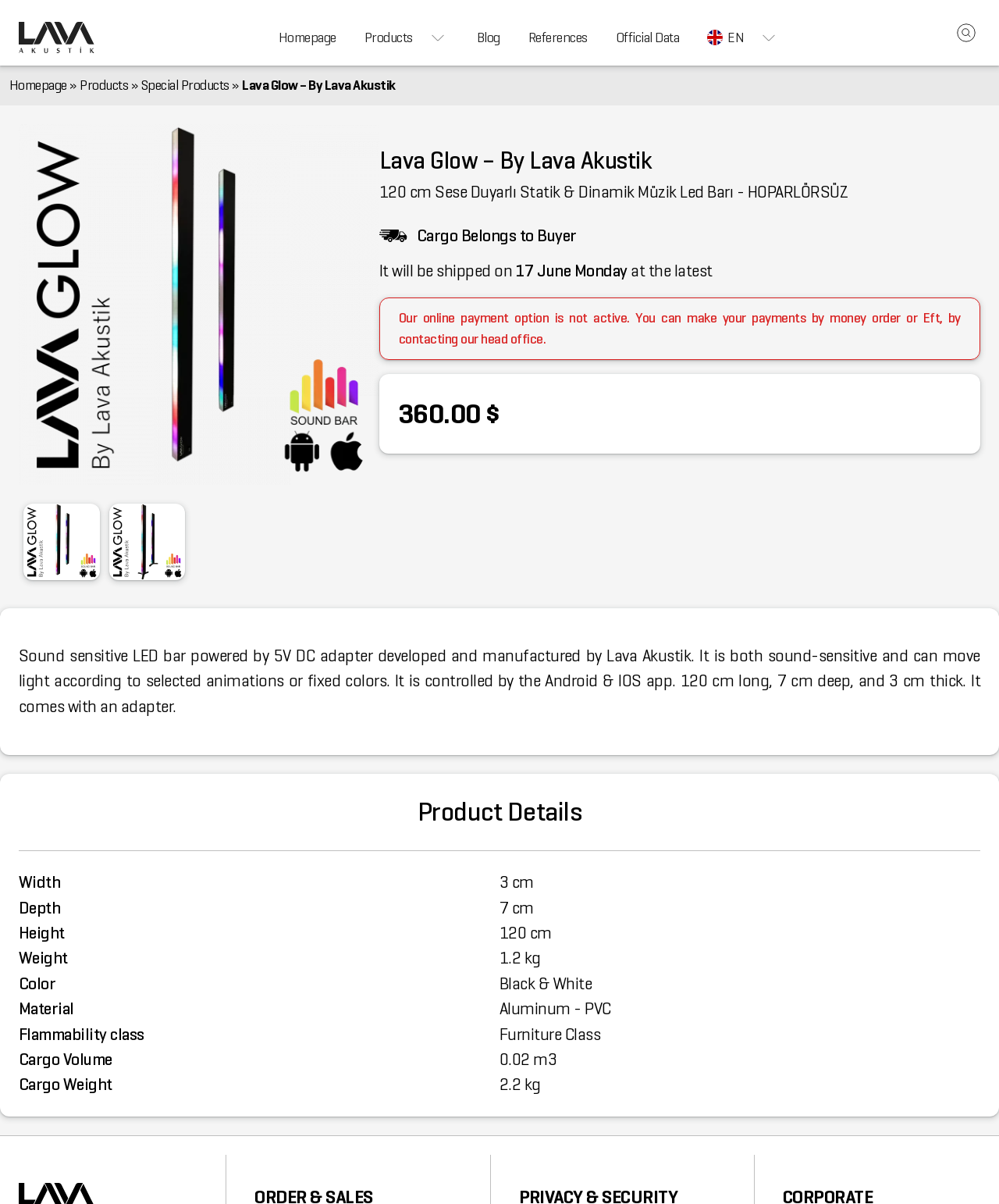Kindly provide the bounding box coordinates of the section you need to click on to fulfill the given instruction: "View Products".

[0.351, 0.008, 0.463, 0.054]